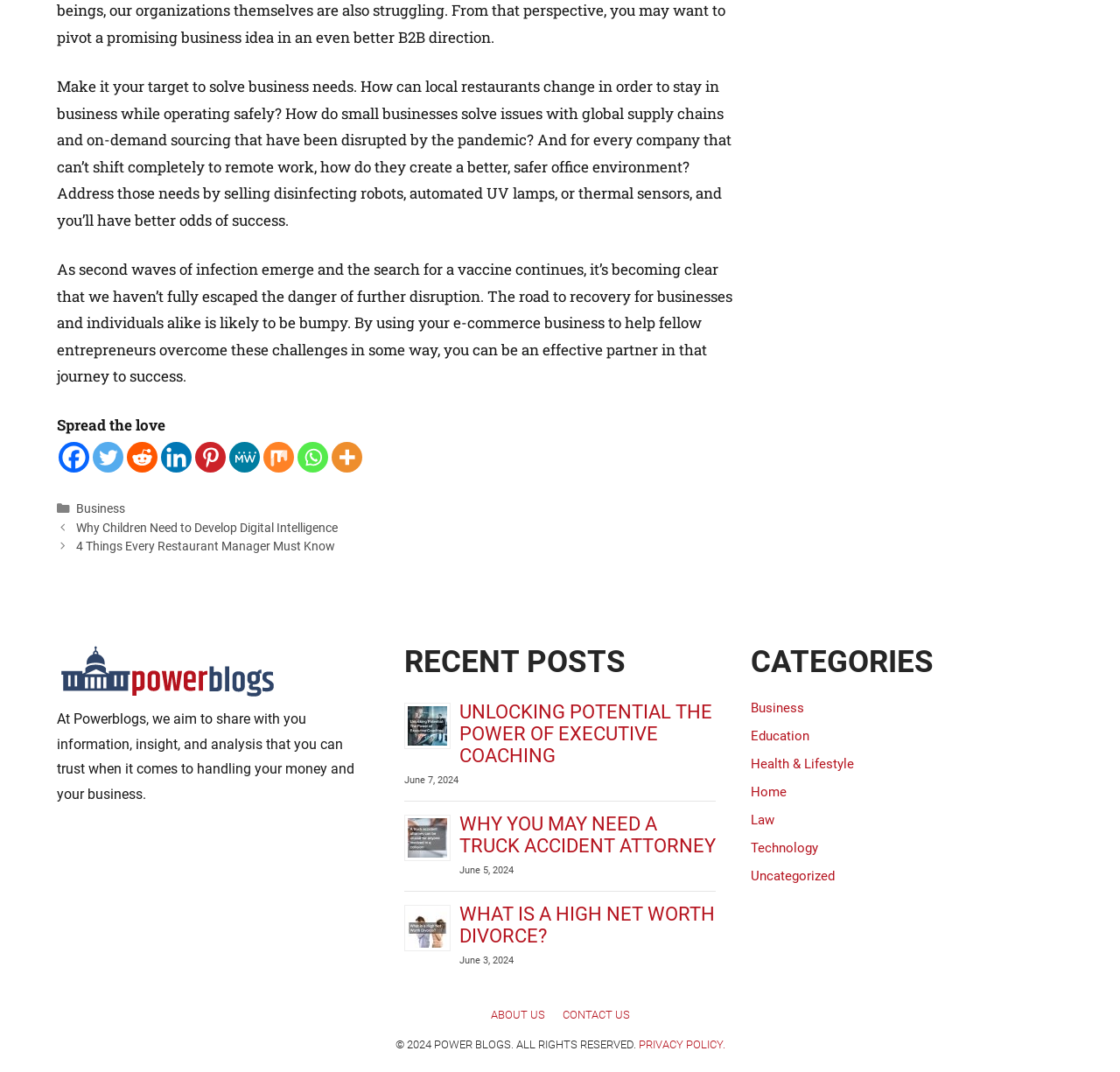Examine the screenshot and answer the question in as much detail as possible: What is the purpose of the 'Spread the love' section?

The 'Spread the love' section contains links to various social media platforms, suggesting that its purpose is to allow users to share the content of the webpage on these platforms.